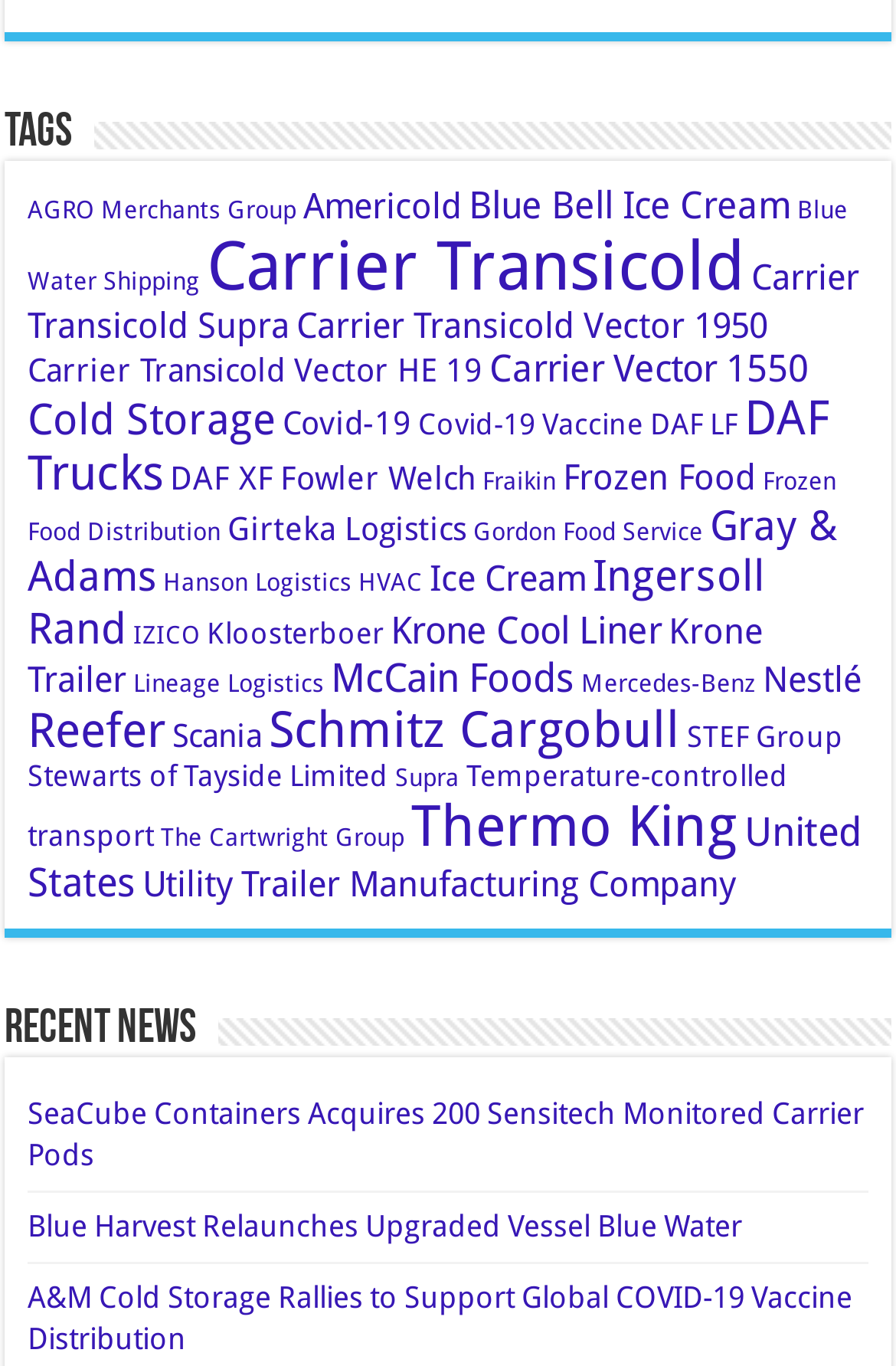Please identify the bounding box coordinates of the clickable area that will allow you to execute the instruction: "Read about SeaCube Containers Acquires 200 Sensitech Monitored Carrier Pods".

[0.031, 0.802, 0.964, 0.858]